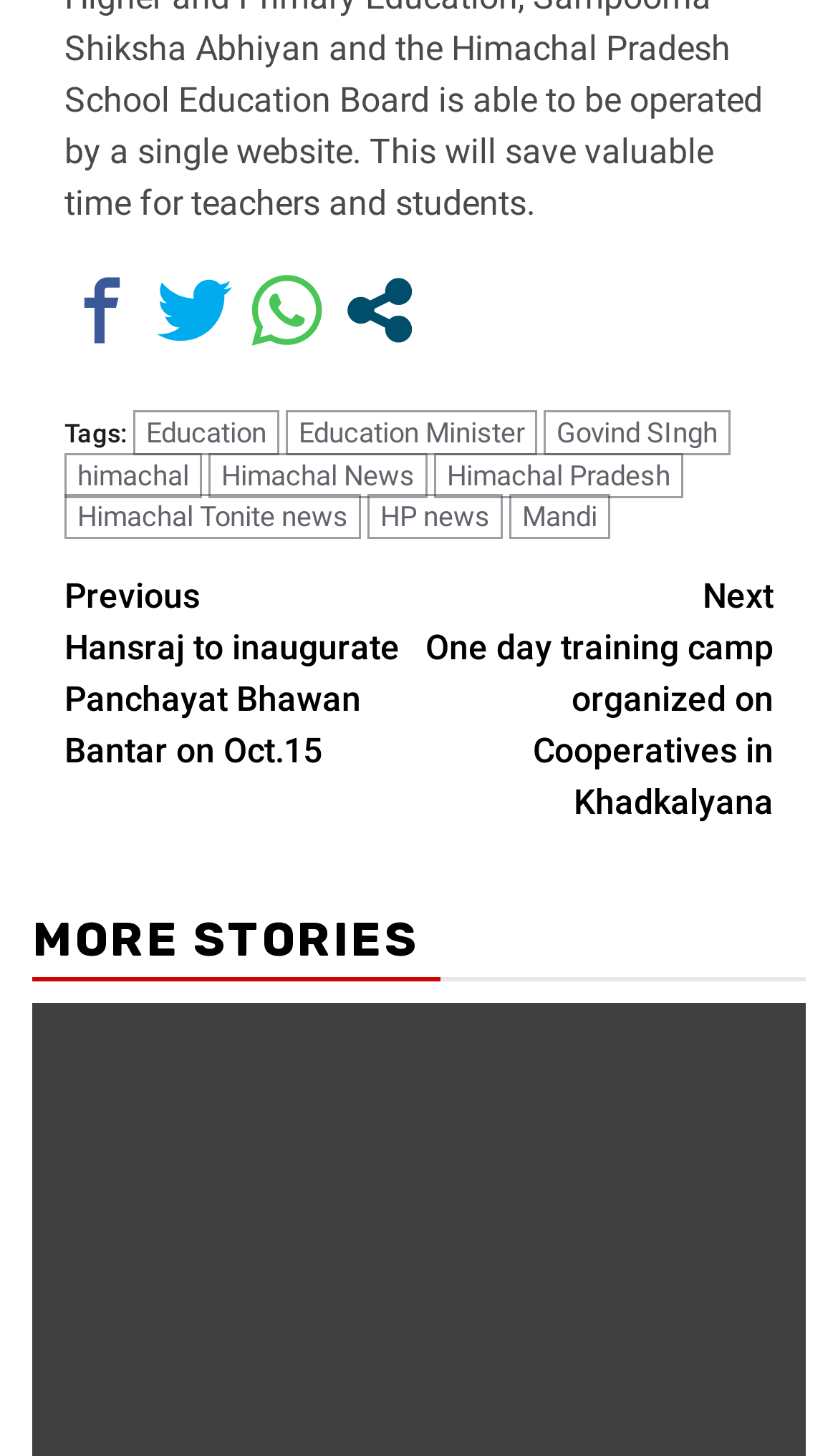Locate the bounding box coordinates of the area that needs to be clicked to fulfill the following instruction: "Read the next news". The coordinates should be in the format of four float numbers between 0 and 1, namely [left, top, right, bottom].

[0.5, 0.392, 0.923, 0.569]